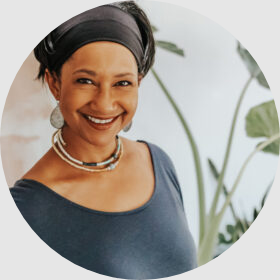Describe the scene in the image with detailed observations.

The image features Mia Koehne, a talented singer/songwriter, worship leader, and speaker. She is depicted smiling warmly, showcasing her vibrant personality. Mia is dressed in a comfortable, casual top, with a striking ensemble of jewelry that complements her confident demeanor. In the background, lush green plants can be seen, adding a natural and serene ambiance to the setting. Her soulful music reflects deep themes of human struggle and faith, aiming to inspire others through her artistry and personal story. Mia's dedication to sharing messages of hope and grace resonates in both her music and her role as a mother and wife.